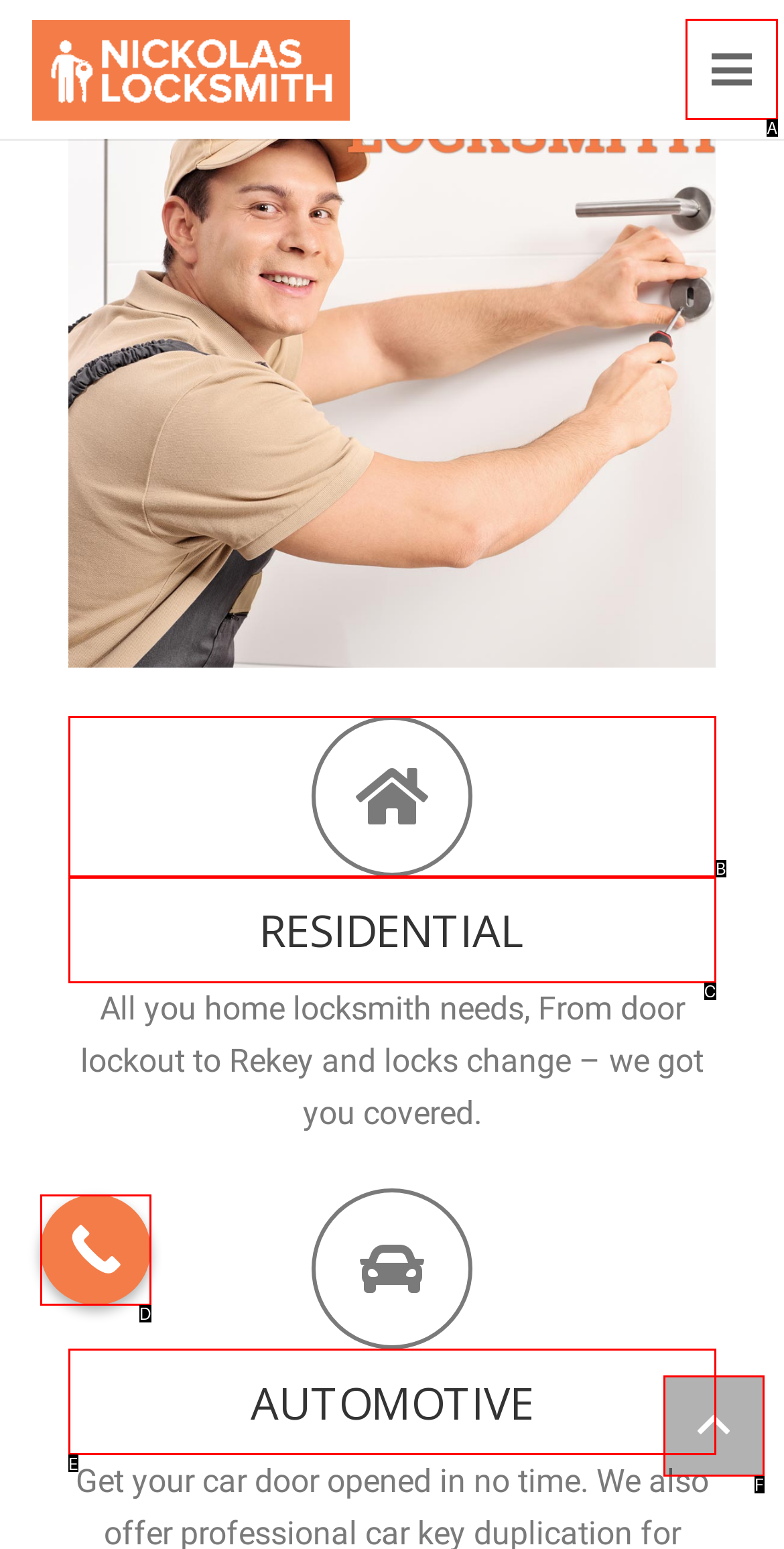Select the HTML element that matches the description: My Books
Respond with the letter of the correct choice from the given options directly.

None